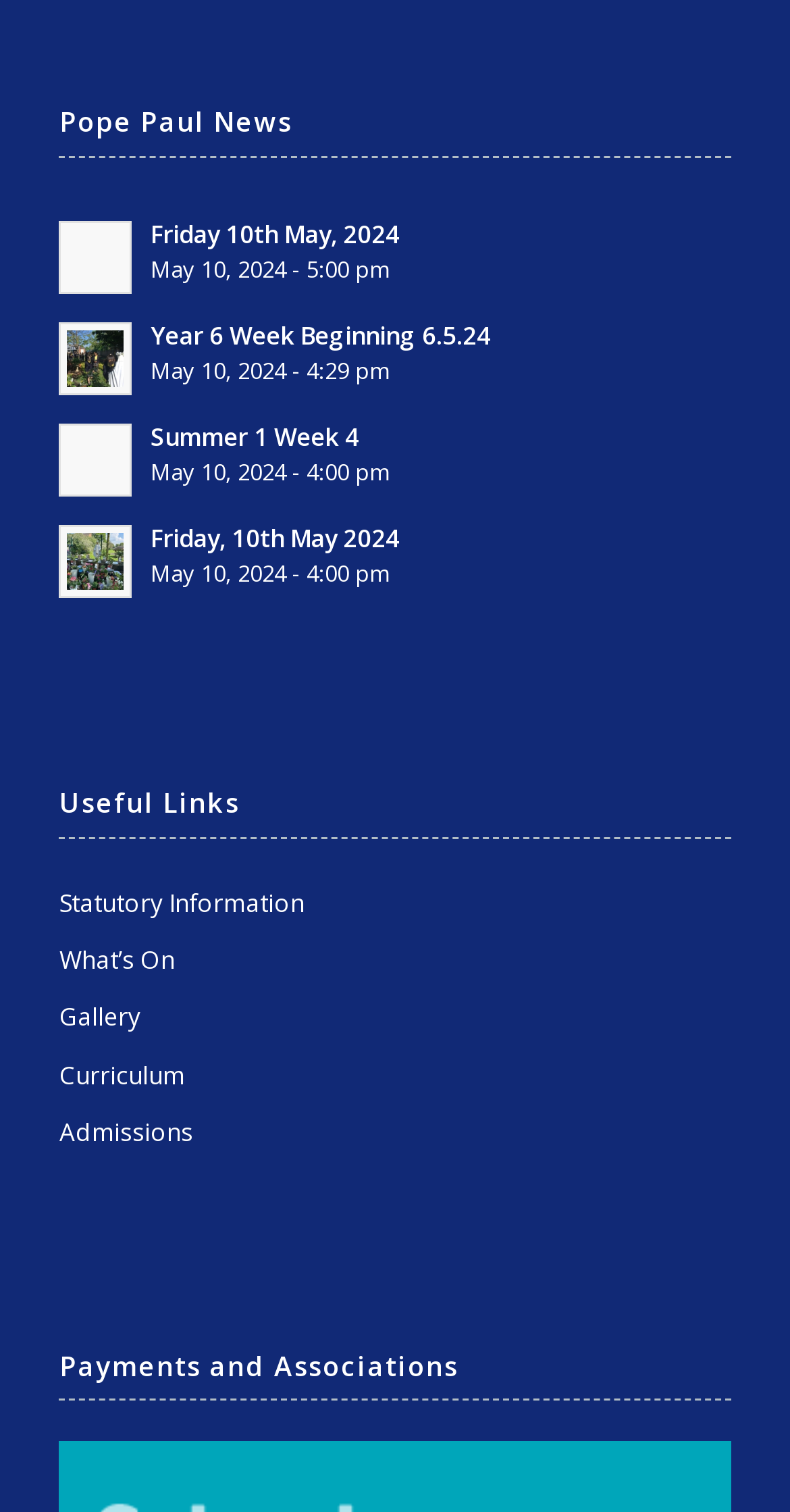Give a one-word or phrase response to the following question: How many links are under 'Useful Links'?

6